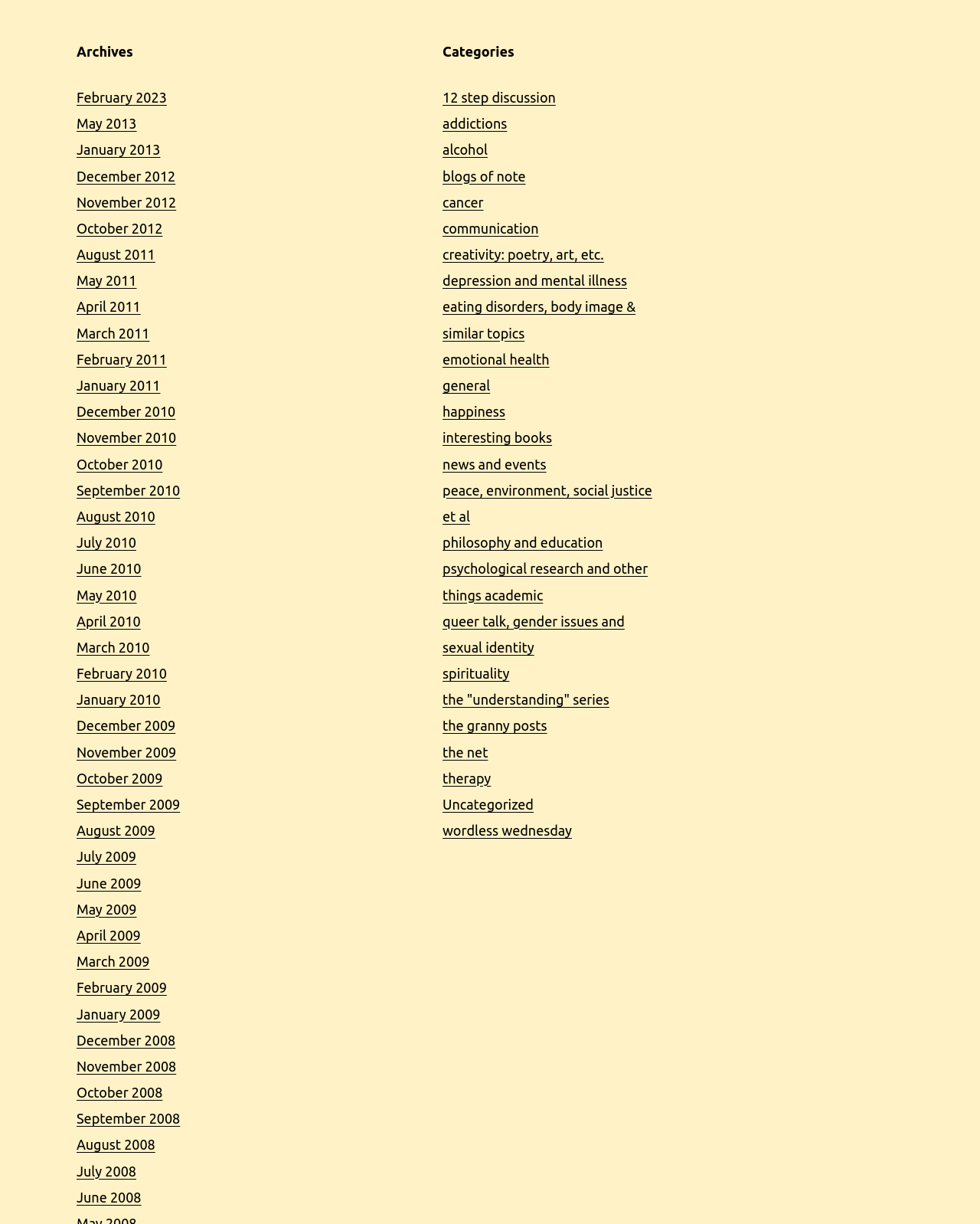Please locate the bounding box coordinates of the element's region that needs to be clicked to follow the instruction: "View the 'Categories' section". The bounding box coordinates should be provided as four float numbers between 0 and 1, i.e., [left, top, right, bottom].

[0.452, 0.034, 0.667, 0.05]